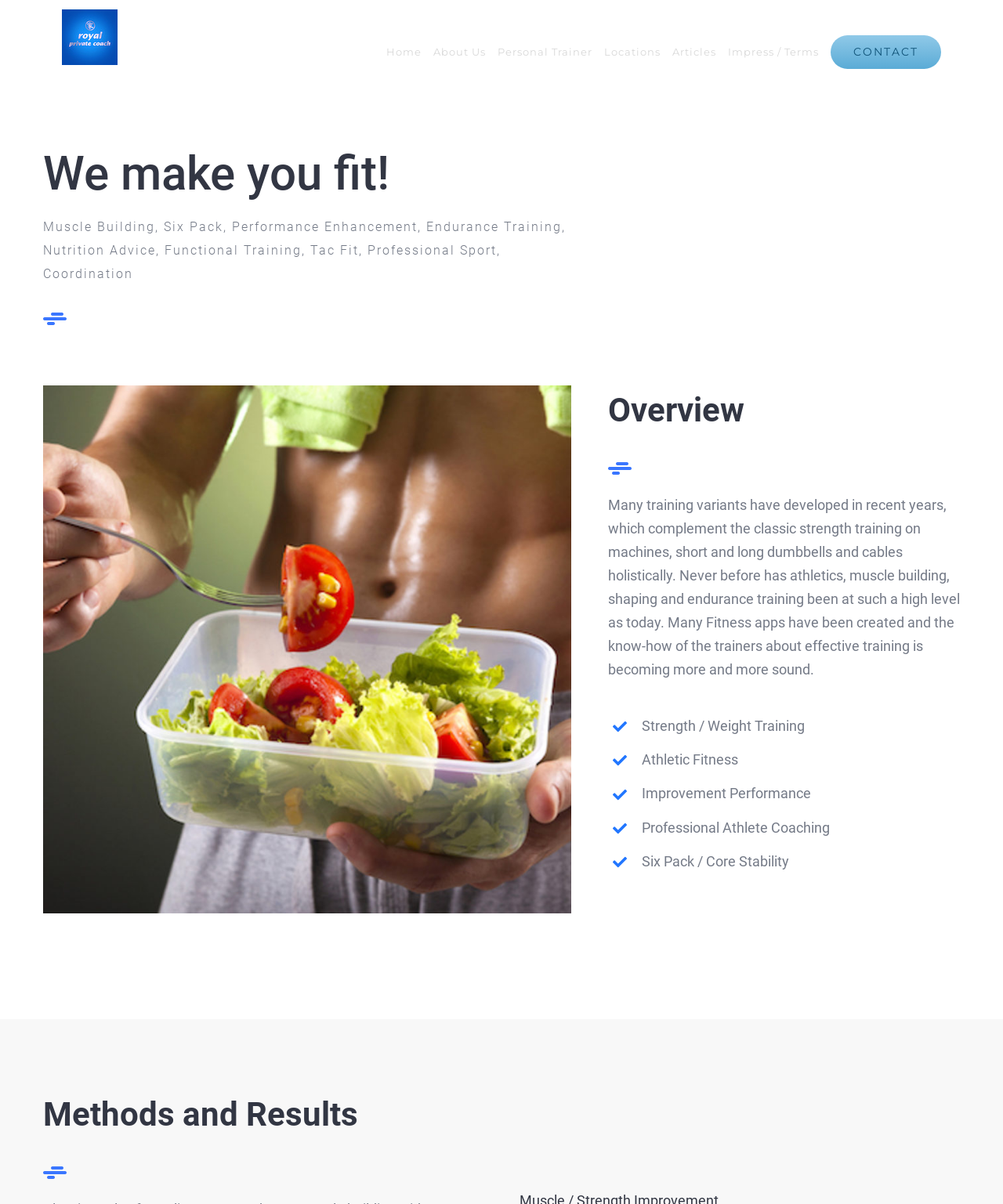Can you find the bounding box coordinates for the element that needs to be clicked to execute this instruction: "View Mann nach Training"? The coordinates should be given as four float numbers between 0 and 1, i.e., [left, top, right, bottom].

[0.043, 0.319, 0.569, 0.332]